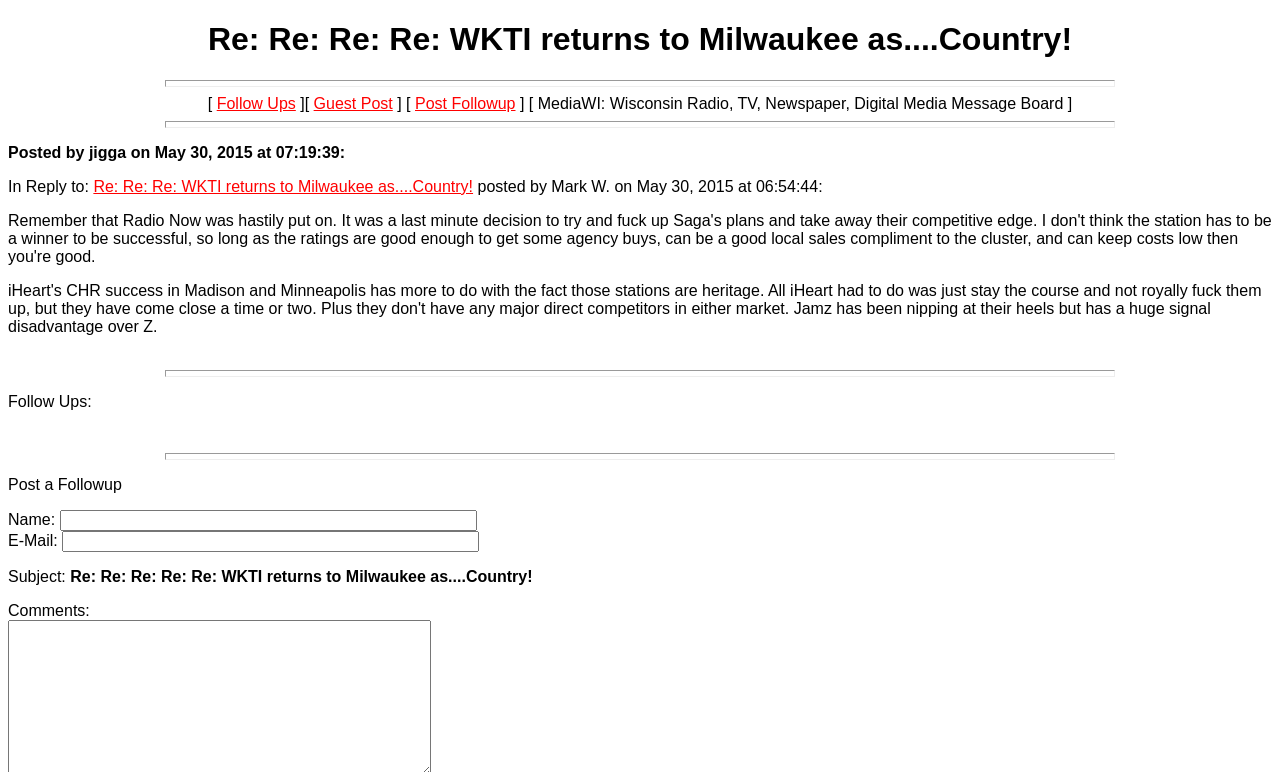Determine the bounding box coordinates of the region I should click to achieve the following instruction: "Click on Follow Ups". Ensure the bounding box coordinates are four float numbers between 0 and 1, i.e., [left, top, right, bottom].

[0.169, 0.123, 0.231, 0.145]